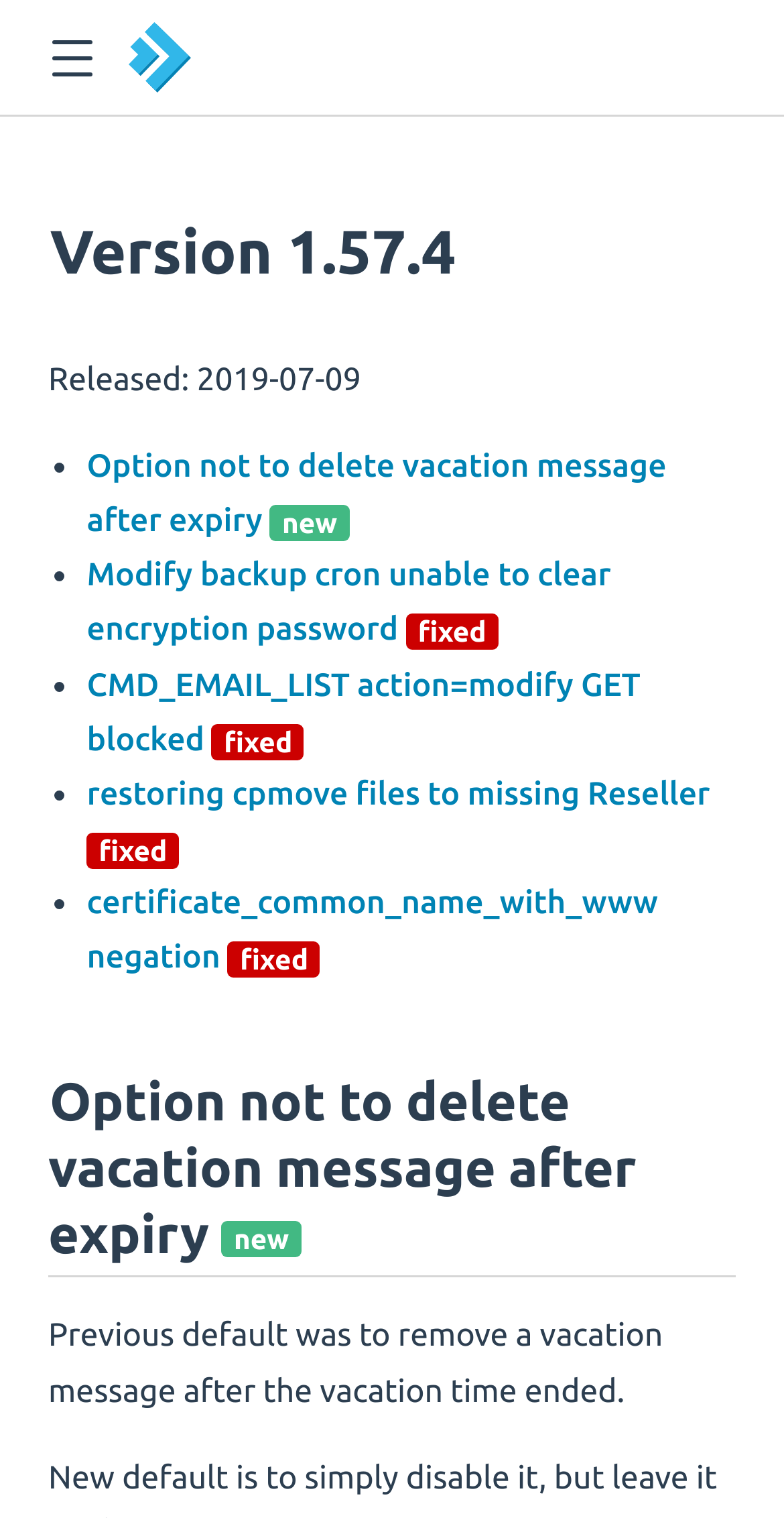How many list items are there in the release notes? Refer to the image and provide a one-word or short phrase answer.

5